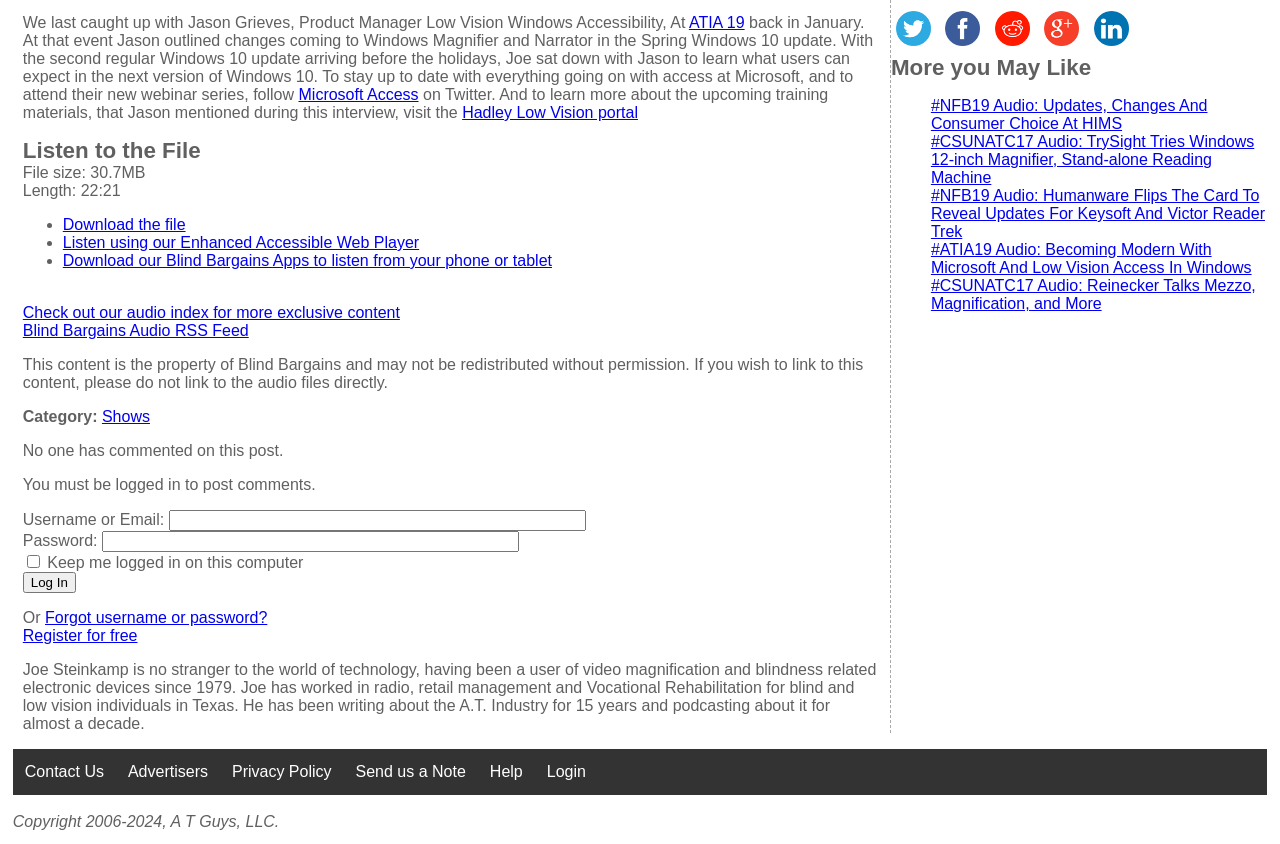Locate the bounding box coordinates for the element described below: "aria-label="Advertisement" name="aswift_1" title="Advertisement"". The coordinates must be four float values between 0 and 1, formatted as [left, top, right, bottom].

[0.696, 0.39, 0.99, 0.722]